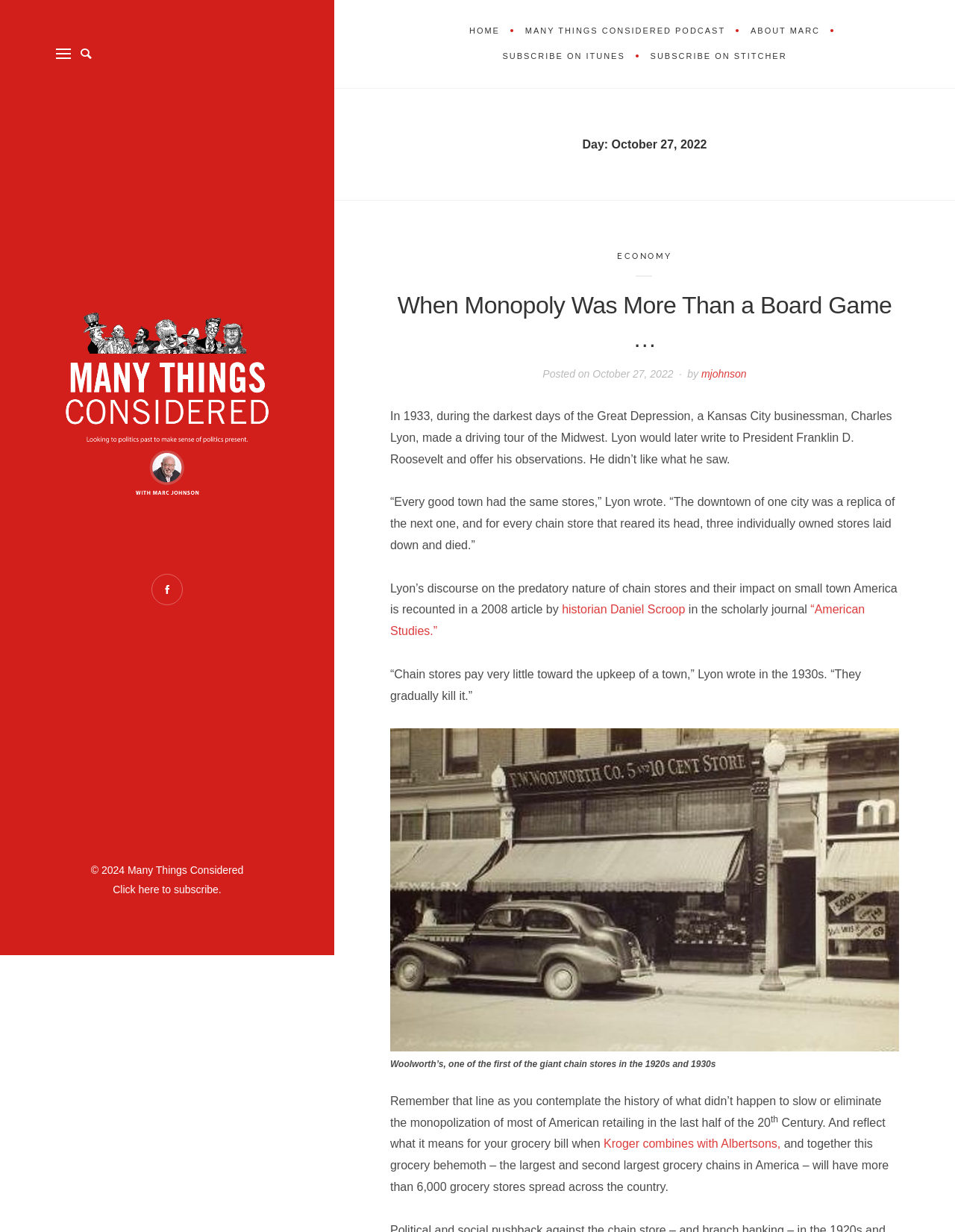What is the author of the article?
Give a single word or phrase as your answer by examining the image.

mjohnson